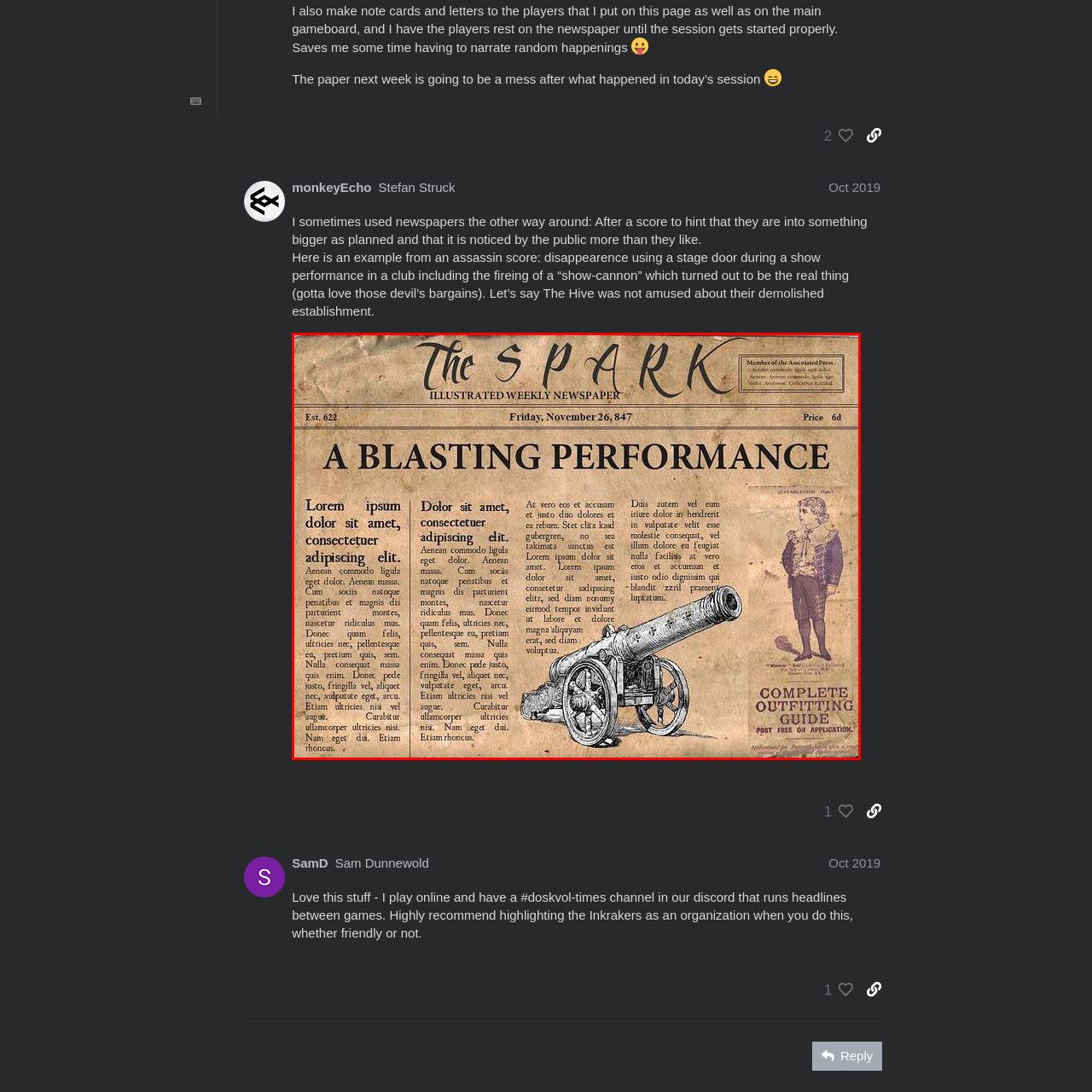What is the main illustration on the lower left?
Assess the image contained within the red bounding box and give a detailed answer based on the visual elements present in the image.

The main illustration on the lower left of the newspaper is a cannon, which suggests a connection to explosive events or performances described within the articles.